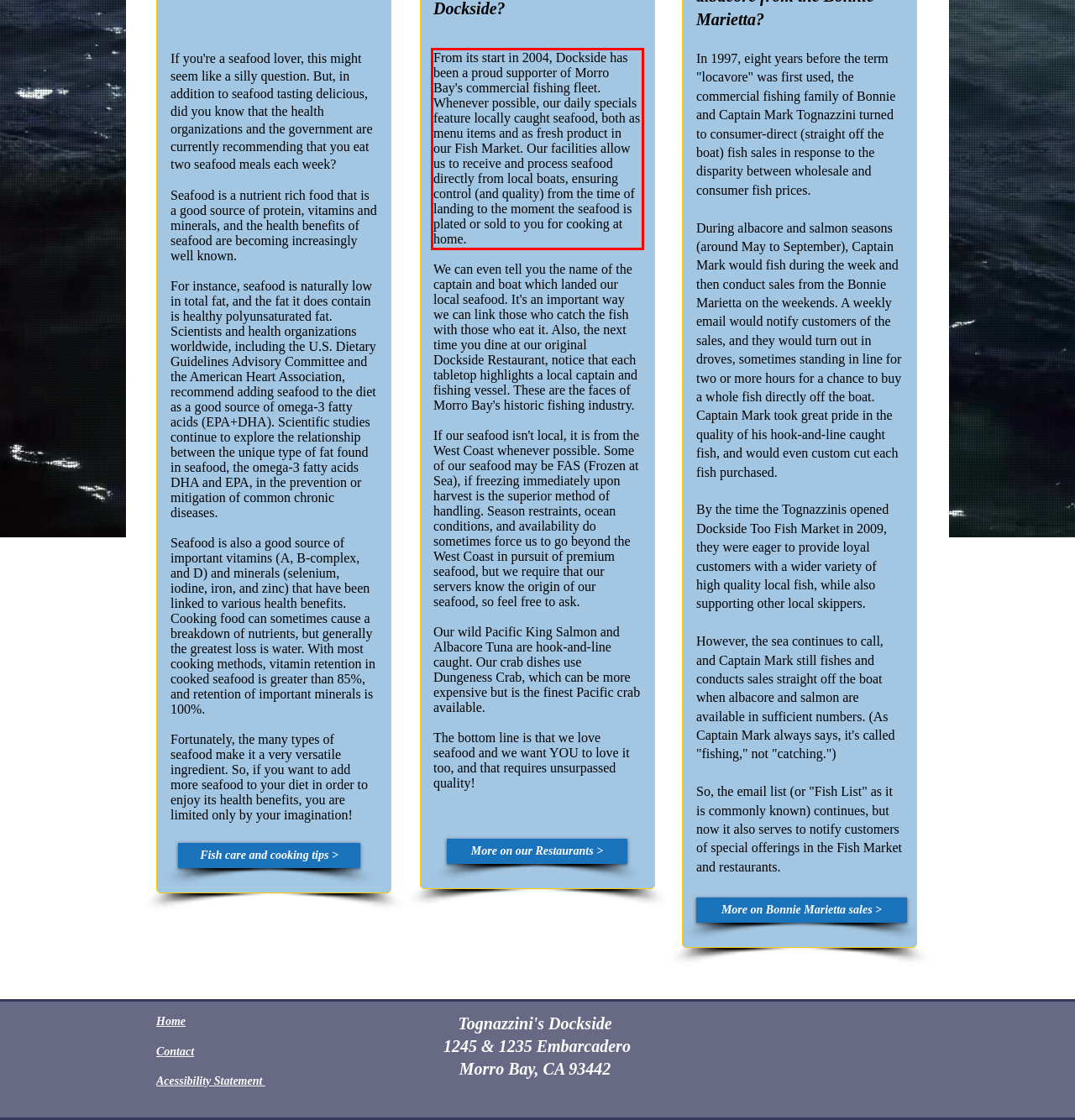Examine the webpage screenshot, find the red bounding box, and extract the text content within this marked area.

From its start in 2004, Dockside has been a proud supporter of Morro Bay's commercial fishing fleet. Whenever possible, our daily specials feature locally caught seafood, both as menu items and as fresh product in our Fish Market. Our facilities allow us to receive and process seafood directly from local boats, ensuring control (and quality) from the time of landing to the moment the seafood is plated or sold to you for cooking at home.